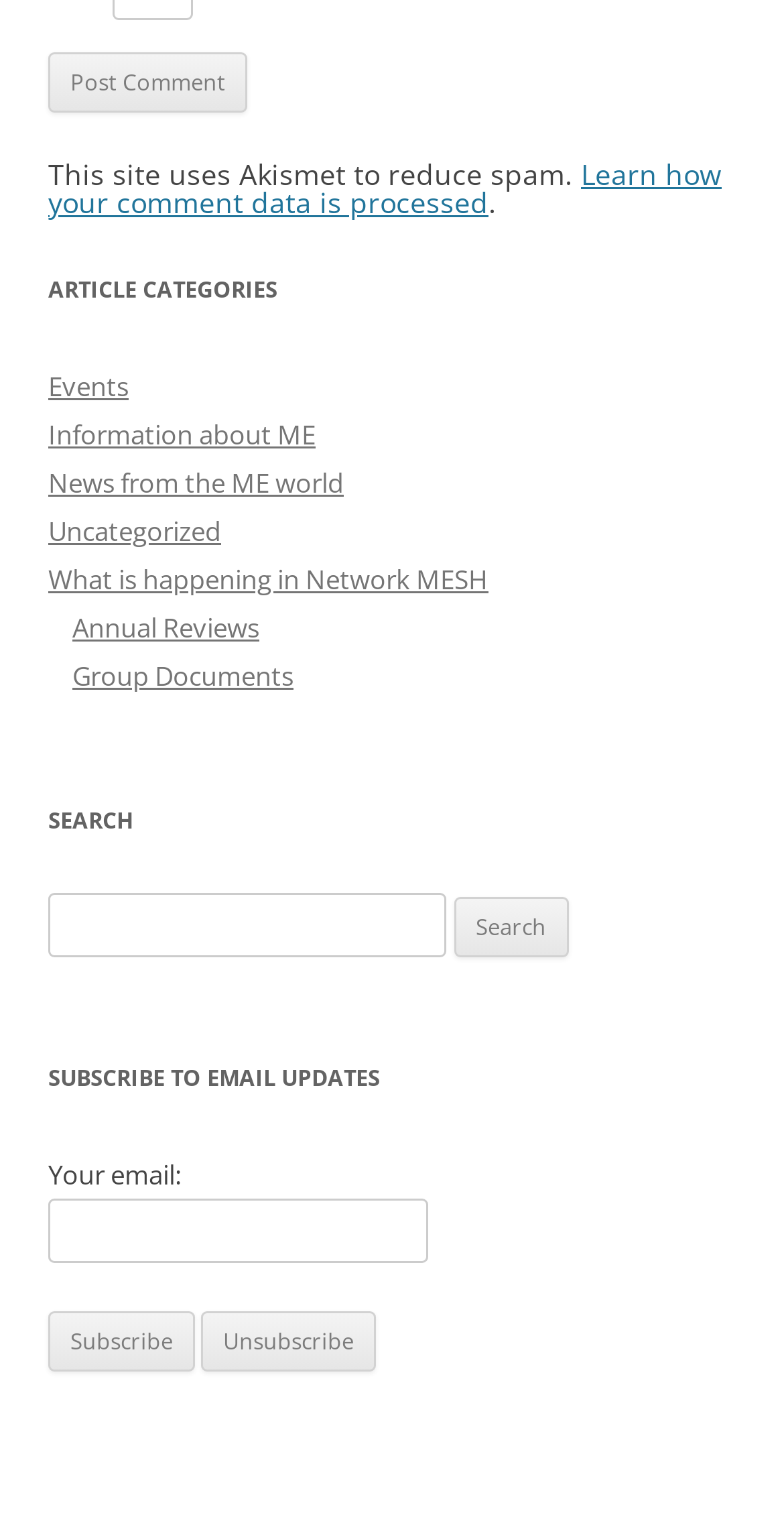Please identify the bounding box coordinates of the area I need to click to accomplish the following instruction: "View Annual Reviews".

[0.092, 0.403, 0.331, 0.427]